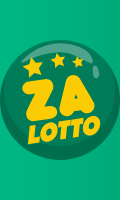Answer in one word or a short phrase: 
What color is the text 'ZA LOTTO'?

Sunny yellow